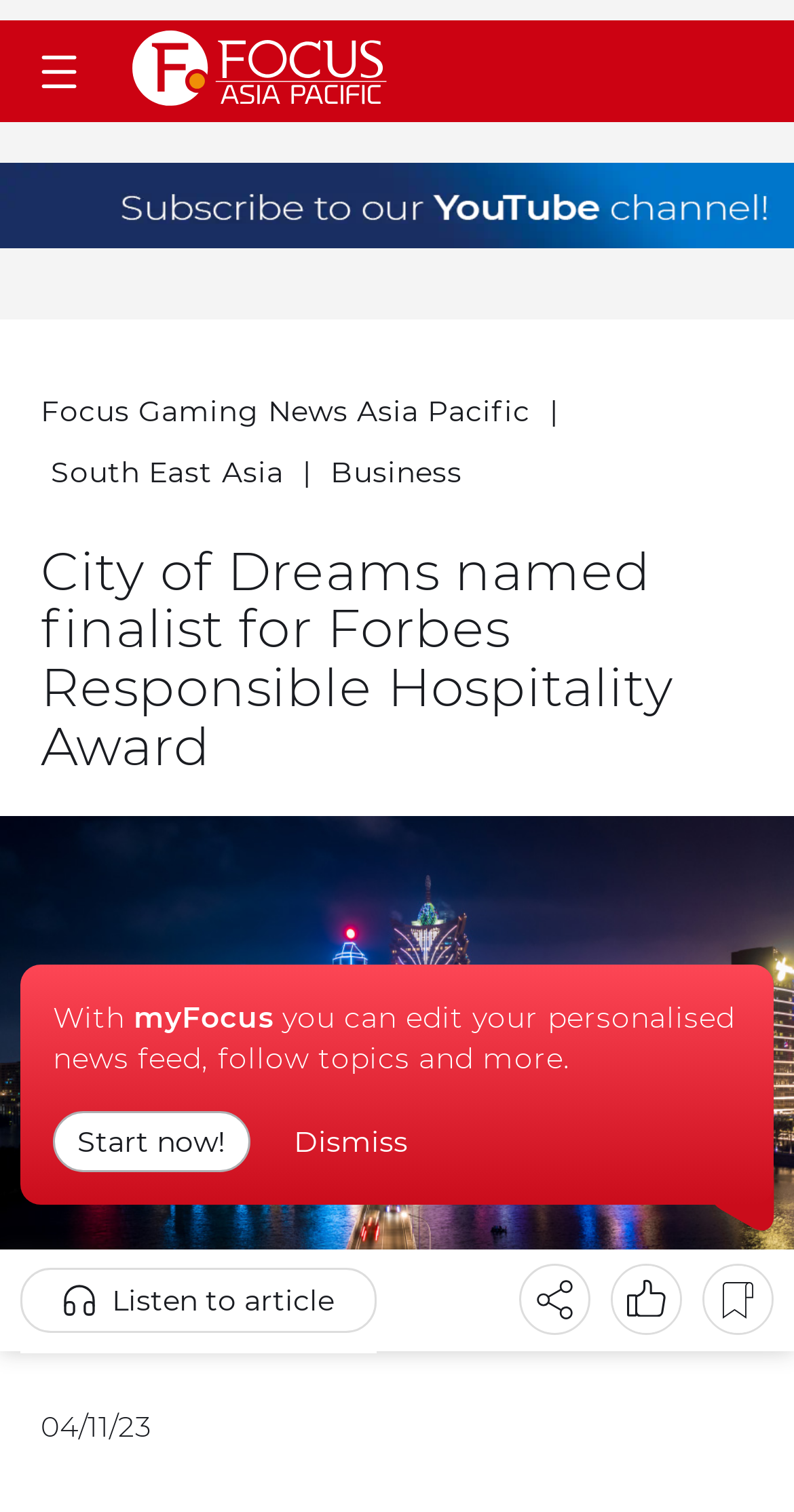Offer a thorough description of the webpage.

The webpage appears to be a news article page, with a prominent image at the top left corner. Below the image, there is a link to "Focus Gaming News Asia Pacific" on the top left, and a YouTube link "Focus YouTube" that spans the entire width of the page.

The main content of the page is divided into two sections. On the top, there is a header section with a heading that reads "City of Dreams named finalist for Forbes Responsible Hospitality Award". Below the heading, there are three links: "Focus Gaming News Asia Pacific", "South East Asia", and "Business". A vertical line separates these links.

On the right side of the header section, there is a button to "Listen to article" with a small image next to it. Below the header section, there is a large image that takes up most of the page width, with a heading that repeats the title of the article.

At the bottom of the page, there are several buttons and links. On the left, there is a button to "Open share modal" with a small image next to it. Next to it, there are buttons to "Like" and "Bookmark" with small images next to each. On the far right, there is a button to "Close share modal" with a small image next to it.

Above the buttons, there is a section with a heading that reads "With myFocus, you can edit your personalised news feed, follow topics and more." Below this section, there are two buttons: "Start now!" and "Dismiss".

The page also has a date stamp "04/11/23" at the bottom left corner.